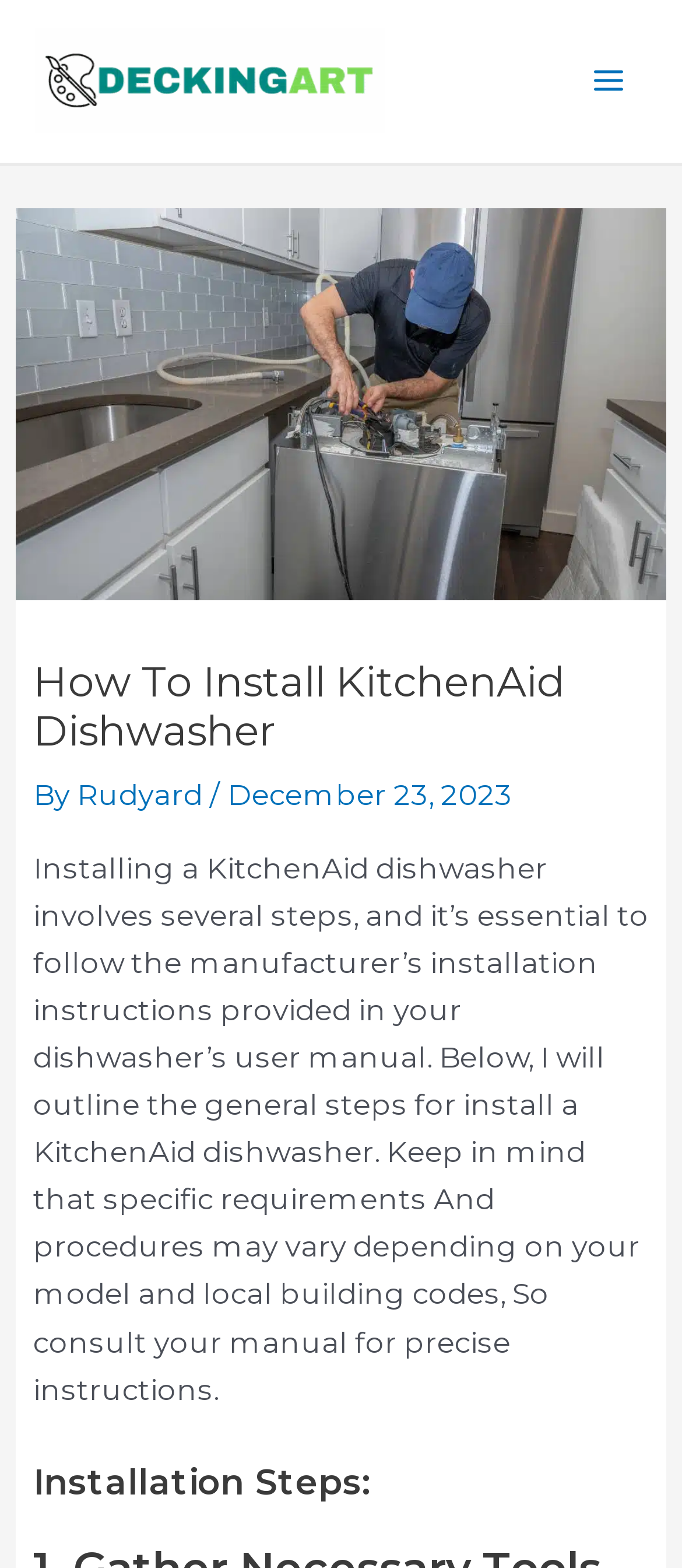Write an exhaustive caption that covers the webpage's main aspects.

The webpage is a guide on how to install a KitchenAid dishwasher. At the top left, there is a link to "DECKINGART" accompanied by an image. On the top right, there is a button labeled "Main Menu" with an icon. Below the button, there is a header section that spans almost the entire width of the page. 

In the header section, there is a large image of a KitchenAid dishwasher, followed by a heading that reads "How To Install KitchenAid Dishwasher". Below the heading, there is a byline that reads "By Rudyard, December 23, 2023". 

The main content of the page starts below the header section. It begins with a paragraph of text that provides an introduction to the installation process, explaining that it involves several steps and that the manufacturer's instructions should be followed. The text also notes that specific requirements and procedures may vary depending on the model and local building codes.

Below the introductory paragraph, there is a heading that reads "Installation Steps:". This suggests that the page will outline the general steps for installing a KitchenAid dishwasher.